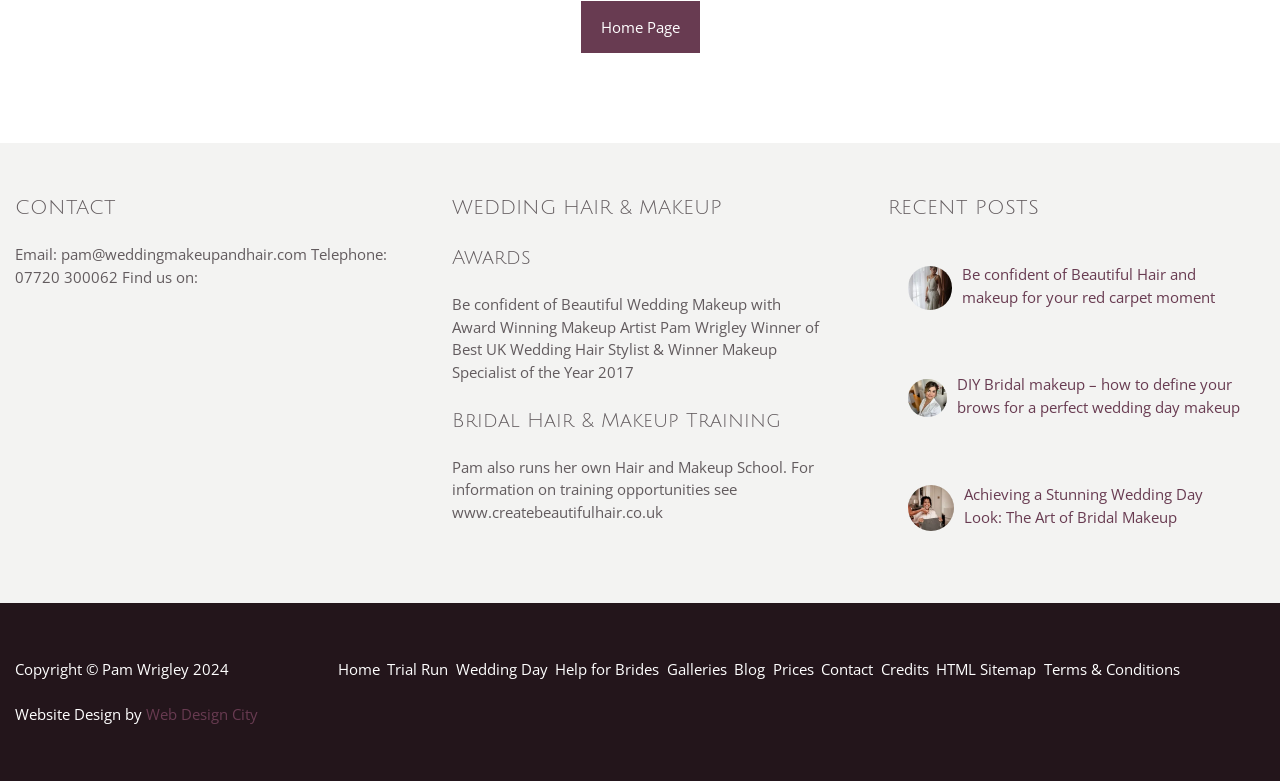Determine the bounding box for the described HTML element: "Wedding Day". Ensure the coordinates are four float numbers between 0 and 1 in the format [left, top, right, bottom].

[0.356, 0.843, 0.428, 0.871]